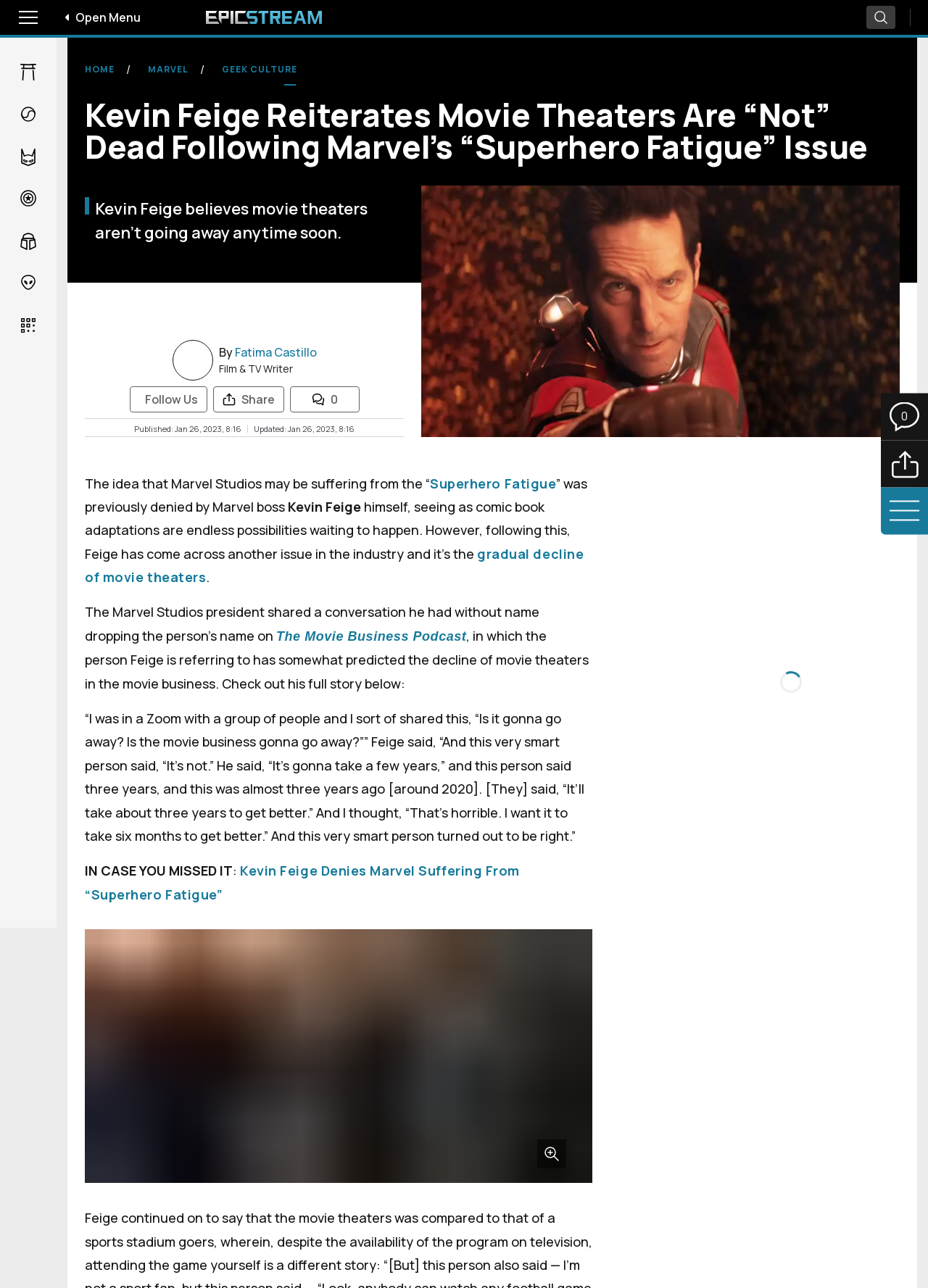Locate the bounding box coordinates of the clickable area needed to fulfill the instruction: "Show comments".

[0.949, 0.305, 1.0, 0.342]